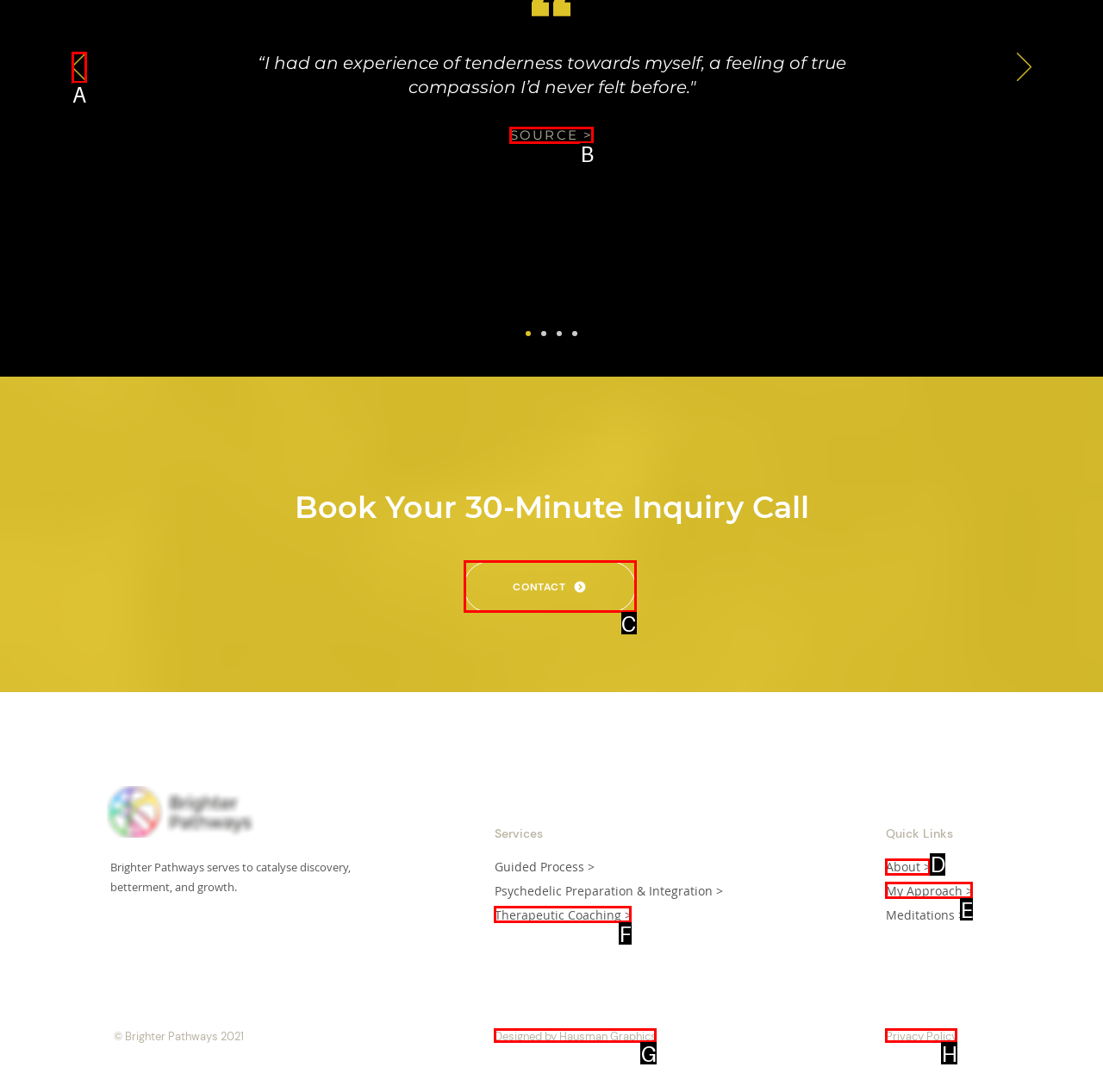Identify the option that corresponds to the given description: SOURCE >. Reply with the letter of the chosen option directly.

B